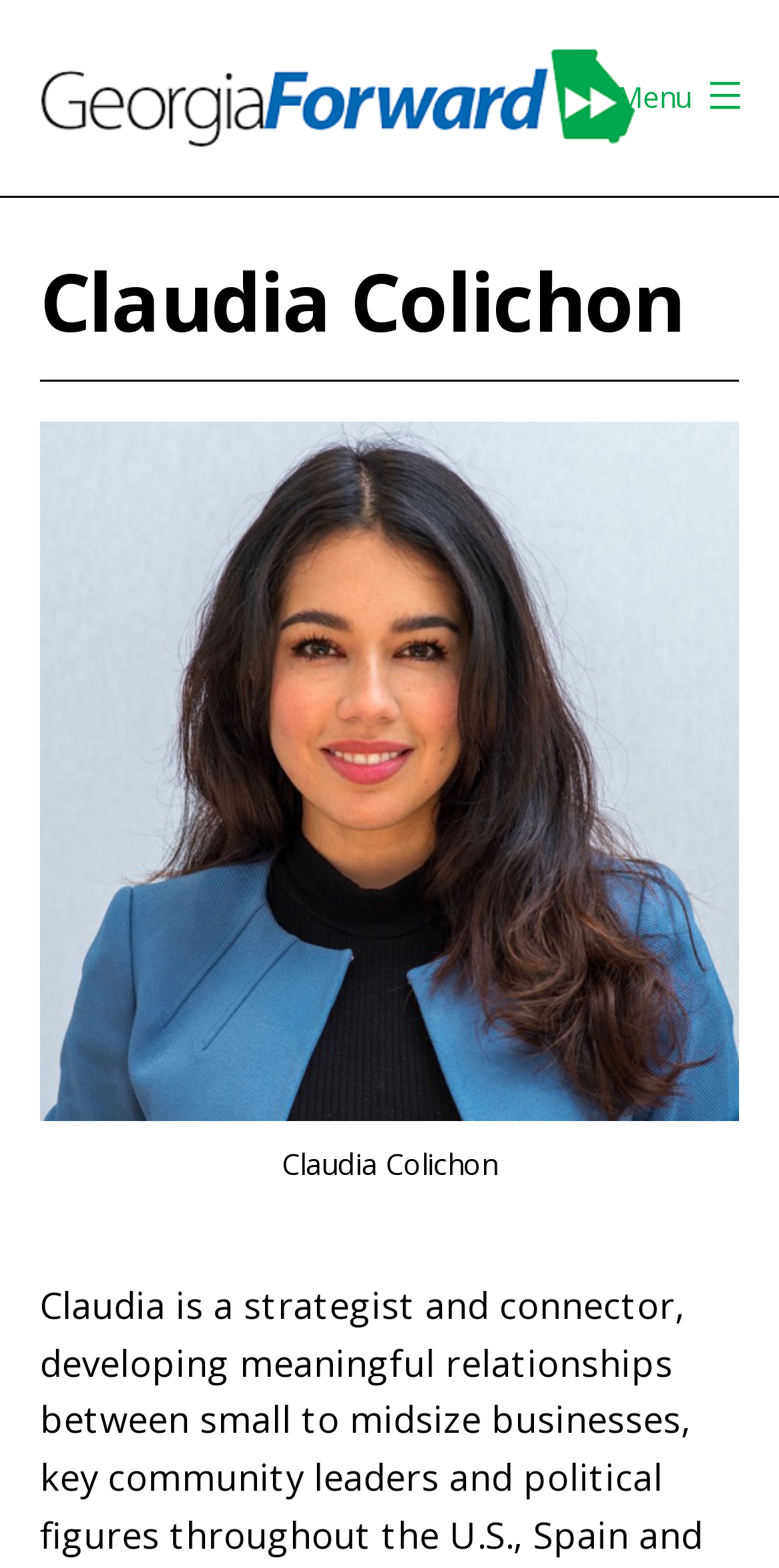What is the name of the person on this webpage?
Answer the question using a single word or phrase, according to the image.

Claudia Colichon